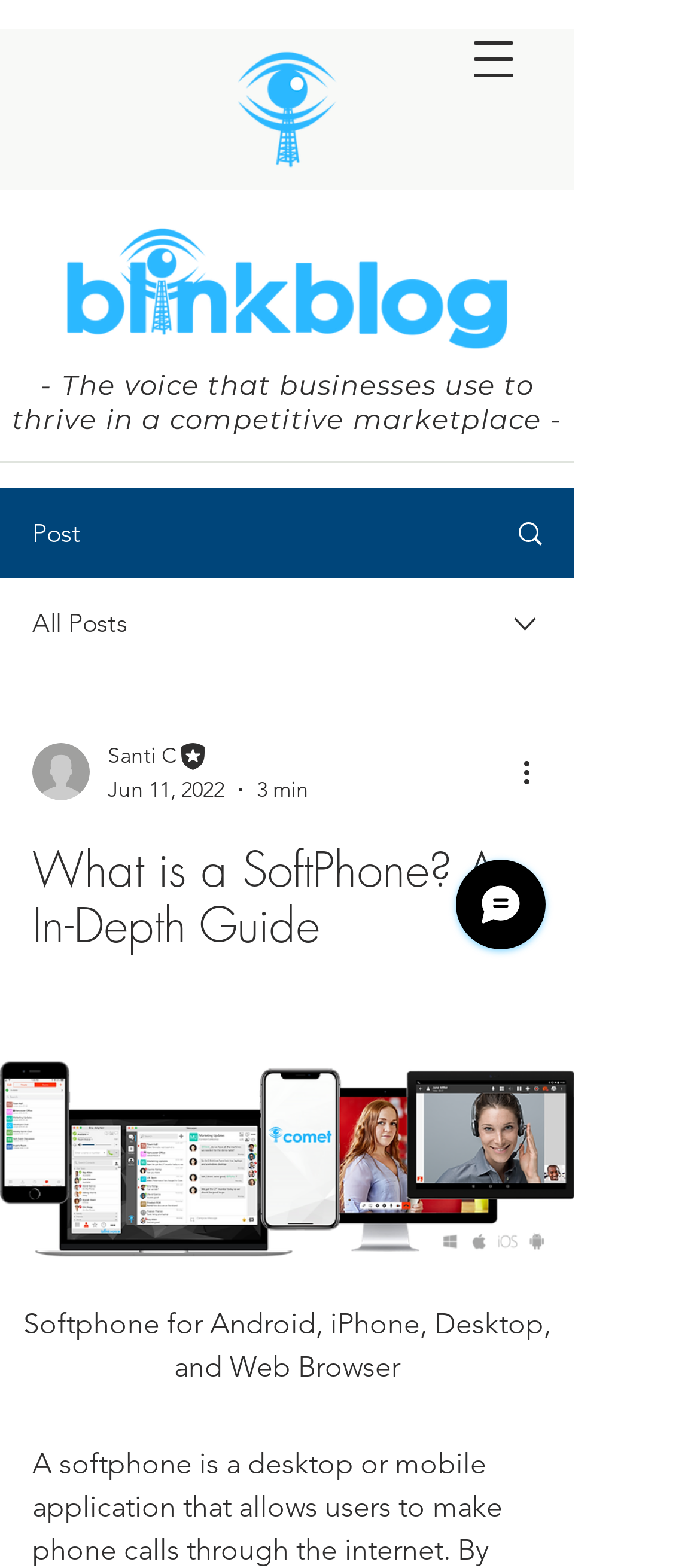Provide a one-word or short-phrase answer to the question:
How many options are there in the combobox?

Not specified